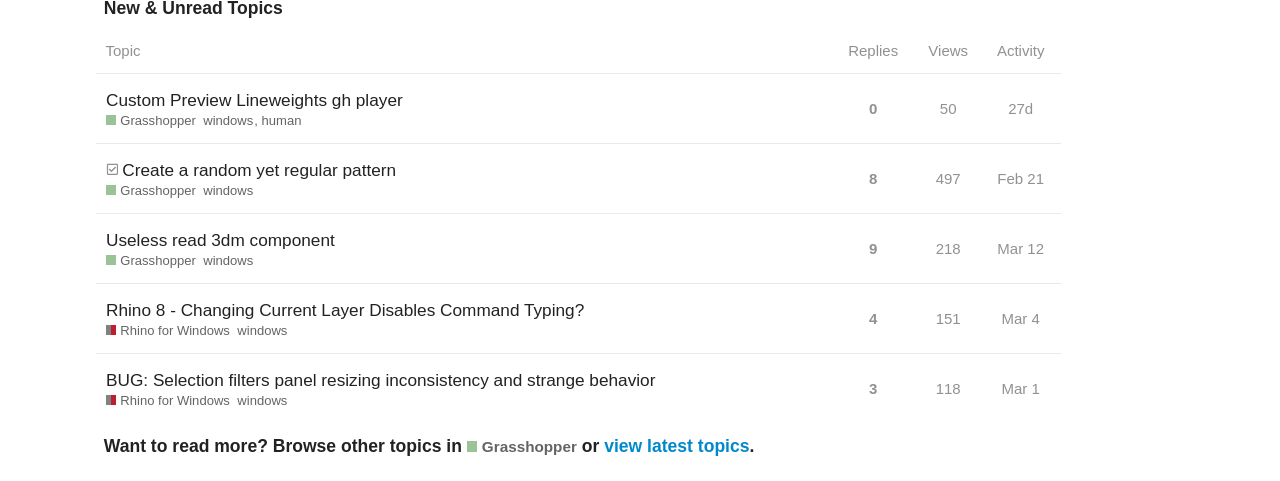Please specify the bounding box coordinates of the clickable region necessary for completing the following instruction: "go to home page". The coordinates must consist of four float numbers between 0 and 1, i.e., [left, top, right, bottom].

None